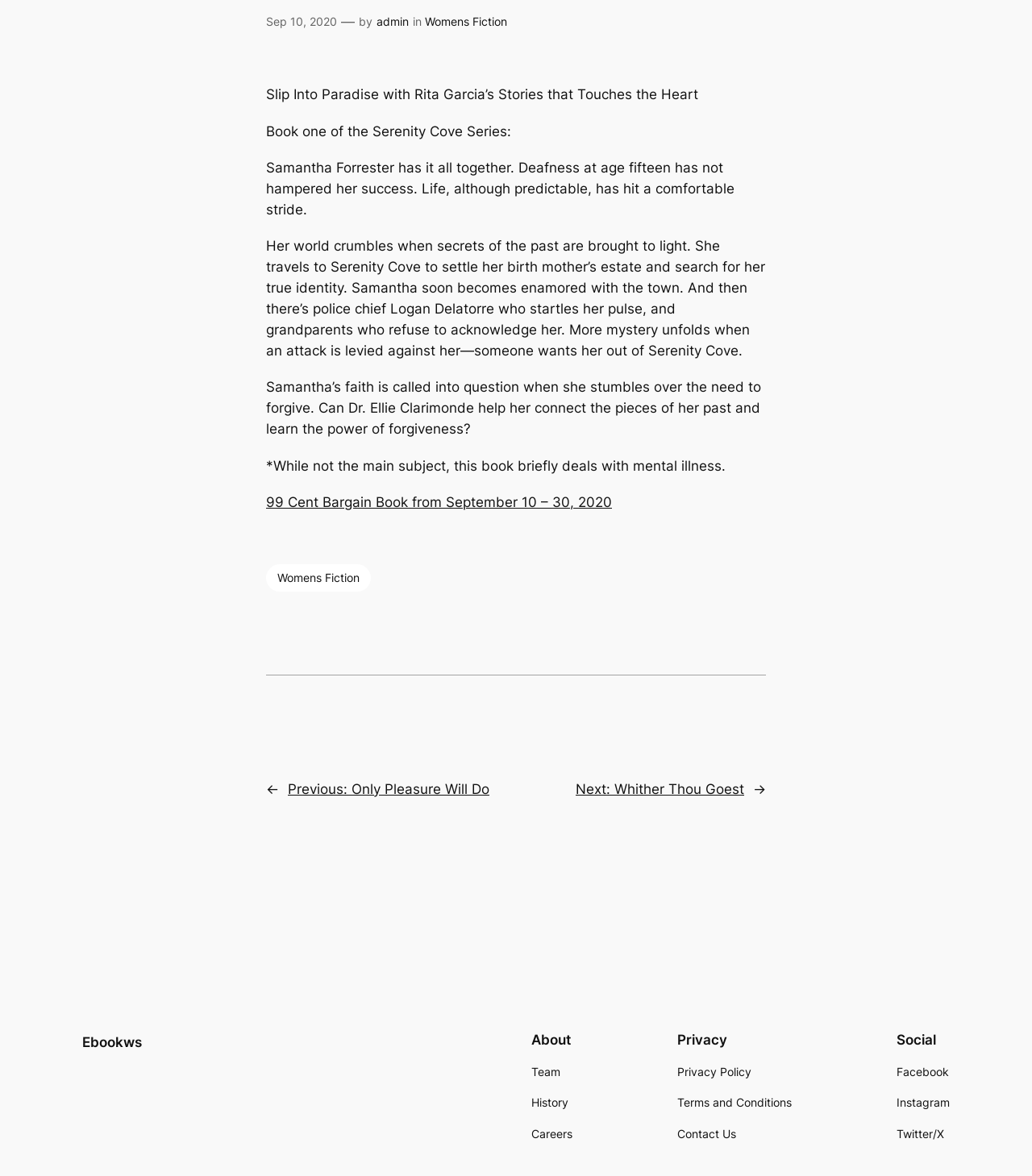What is the price of the book? Observe the screenshot and provide a one-word or short phrase answer.

99 cents